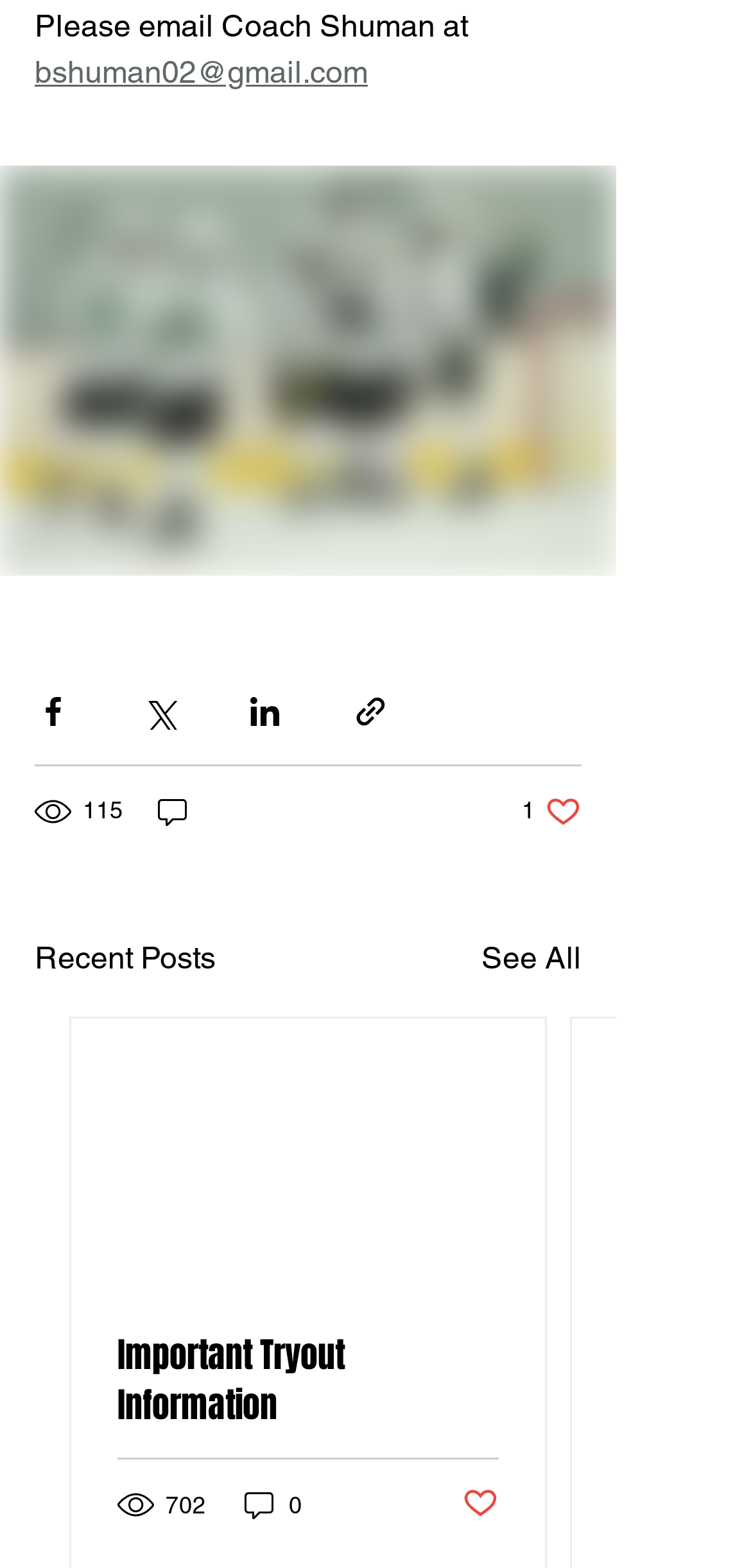Please find the bounding box coordinates of the element that needs to be clicked to perform the following instruction: "Like the post". The bounding box coordinates should be four float numbers between 0 and 1, represented as [left, top, right, bottom].

[0.695, 0.505, 0.774, 0.529]